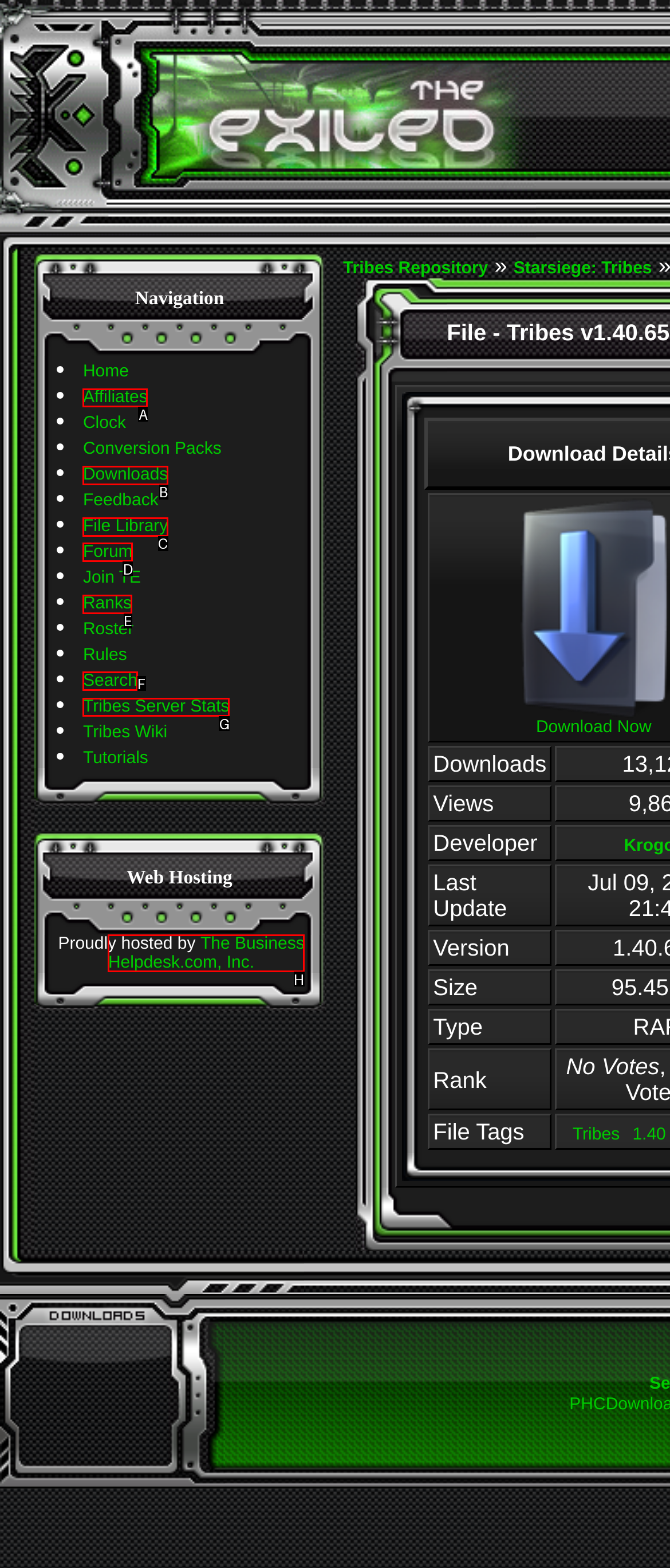Indicate the HTML element to be clicked to accomplish this task: Visit The Business Helpdesk.com, Inc. Respond using the letter of the correct option.

H